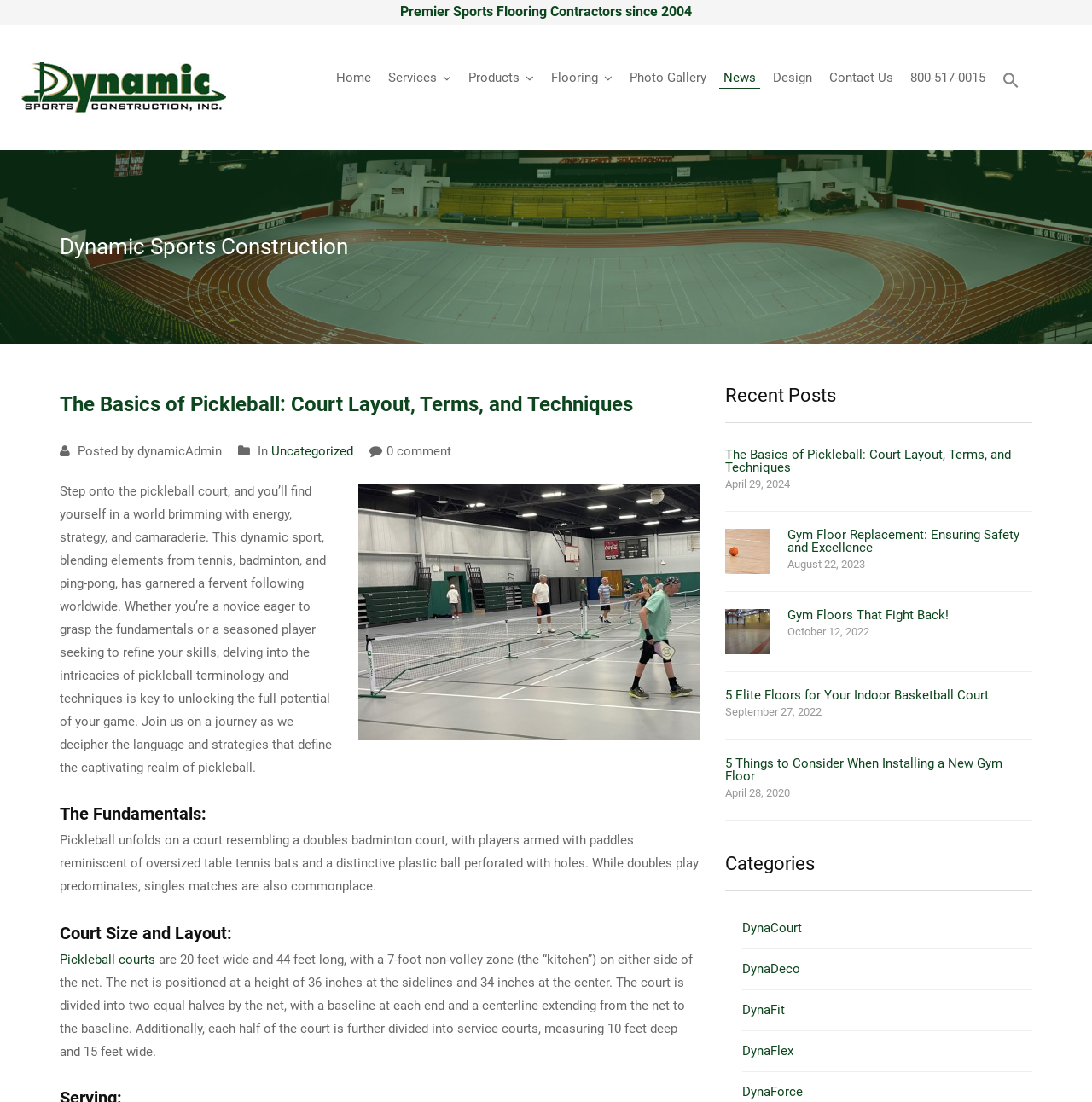What is the topic of the latest article?
Kindly offer a comprehensive and detailed response to the question.

The latest article is located at the top of the webpage, with a heading 'The Basics of Pickleball: Court Layout, Terms, and Techniques'. The article discusses the basics of pickleball, including court layout, terms, and techniques.